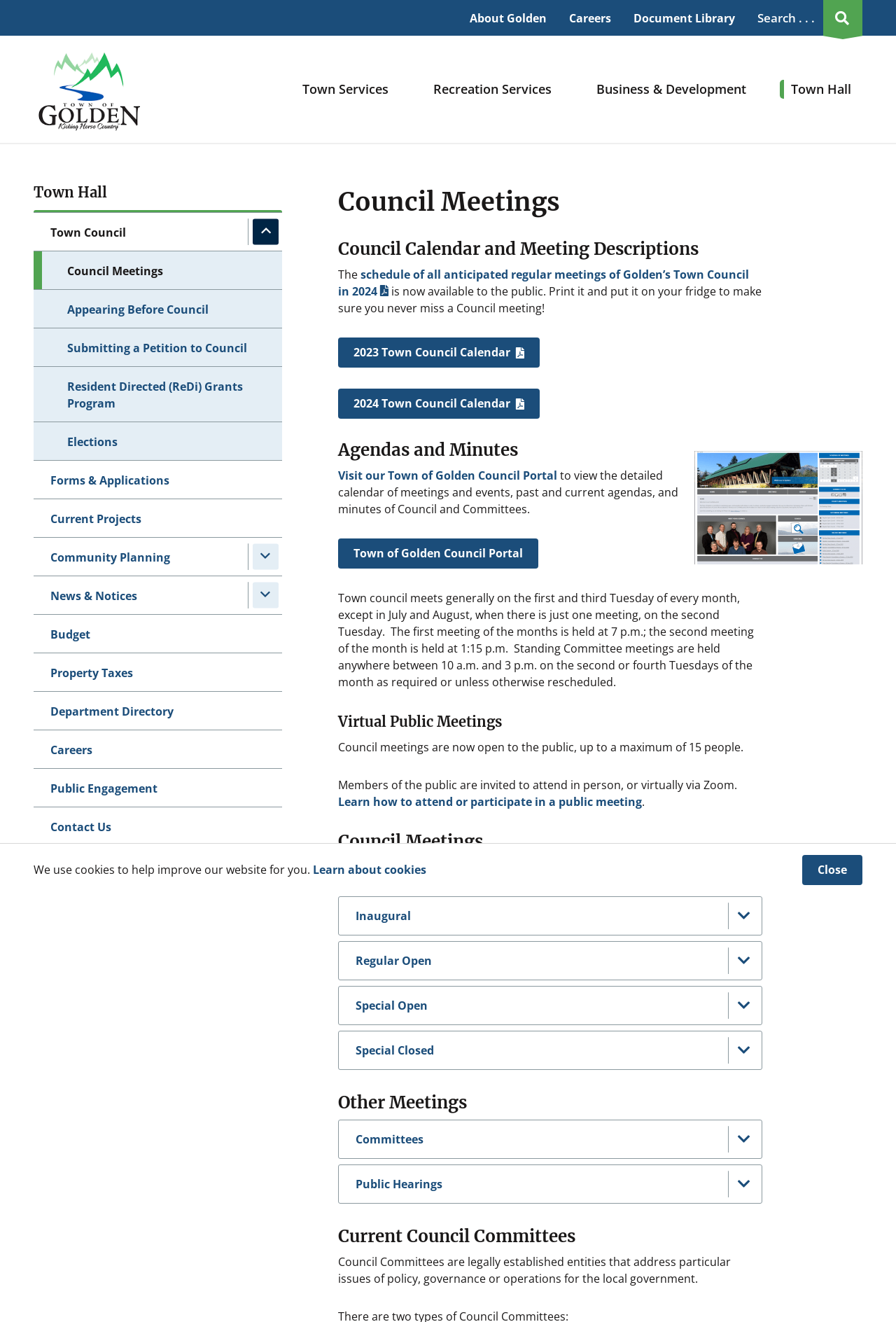Locate the bounding box coordinates of the area you need to click to fulfill this instruction: 'Go to the 'Town Services' page'. The coordinates must be in the form of four float numbers ranging from 0 to 1: [left, top, right, bottom].

[0.338, 0.061, 0.434, 0.074]